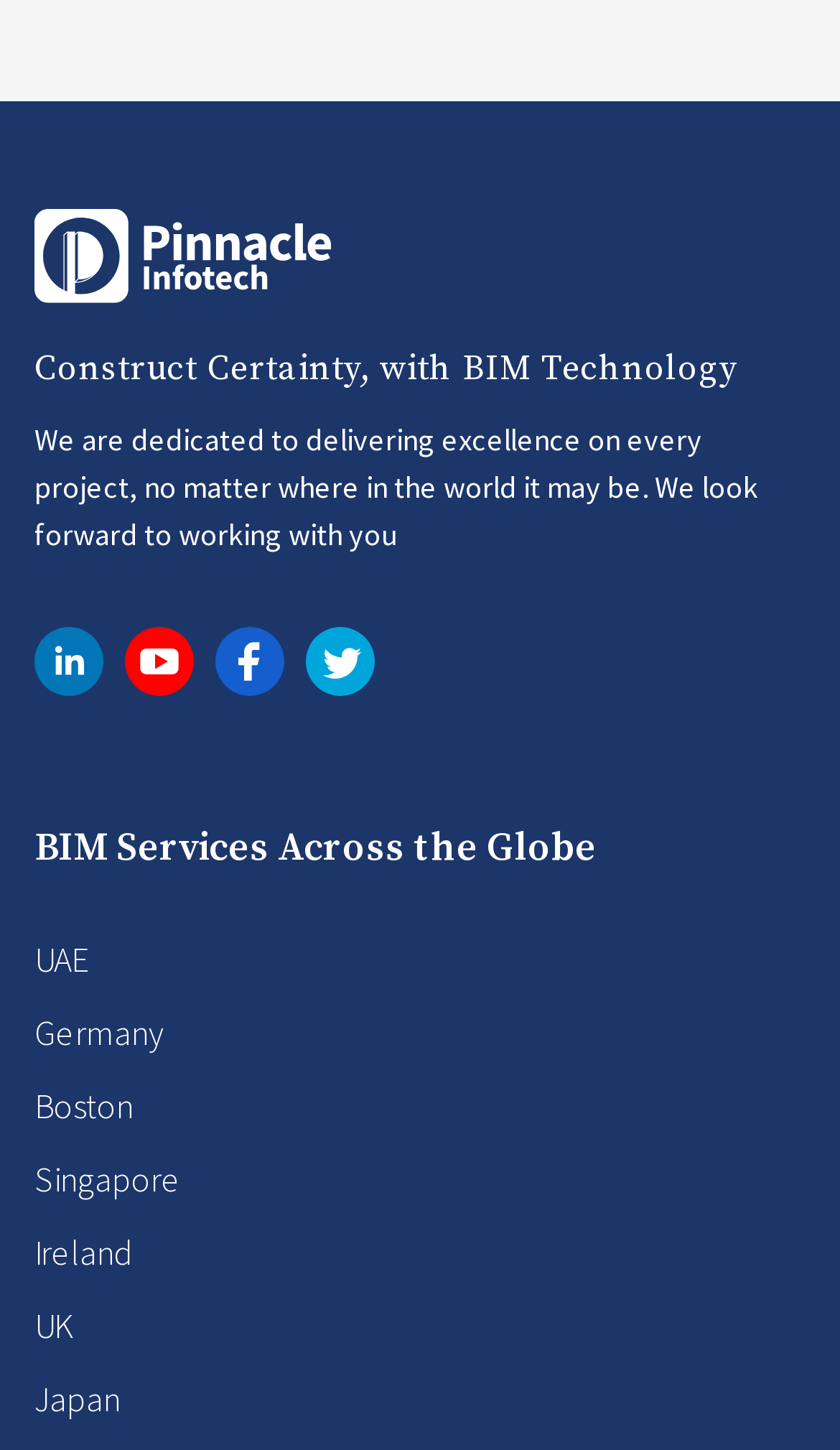What countries are listed for BIM services?
Give a one-word or short-phrase answer derived from the screenshot.

7 countries